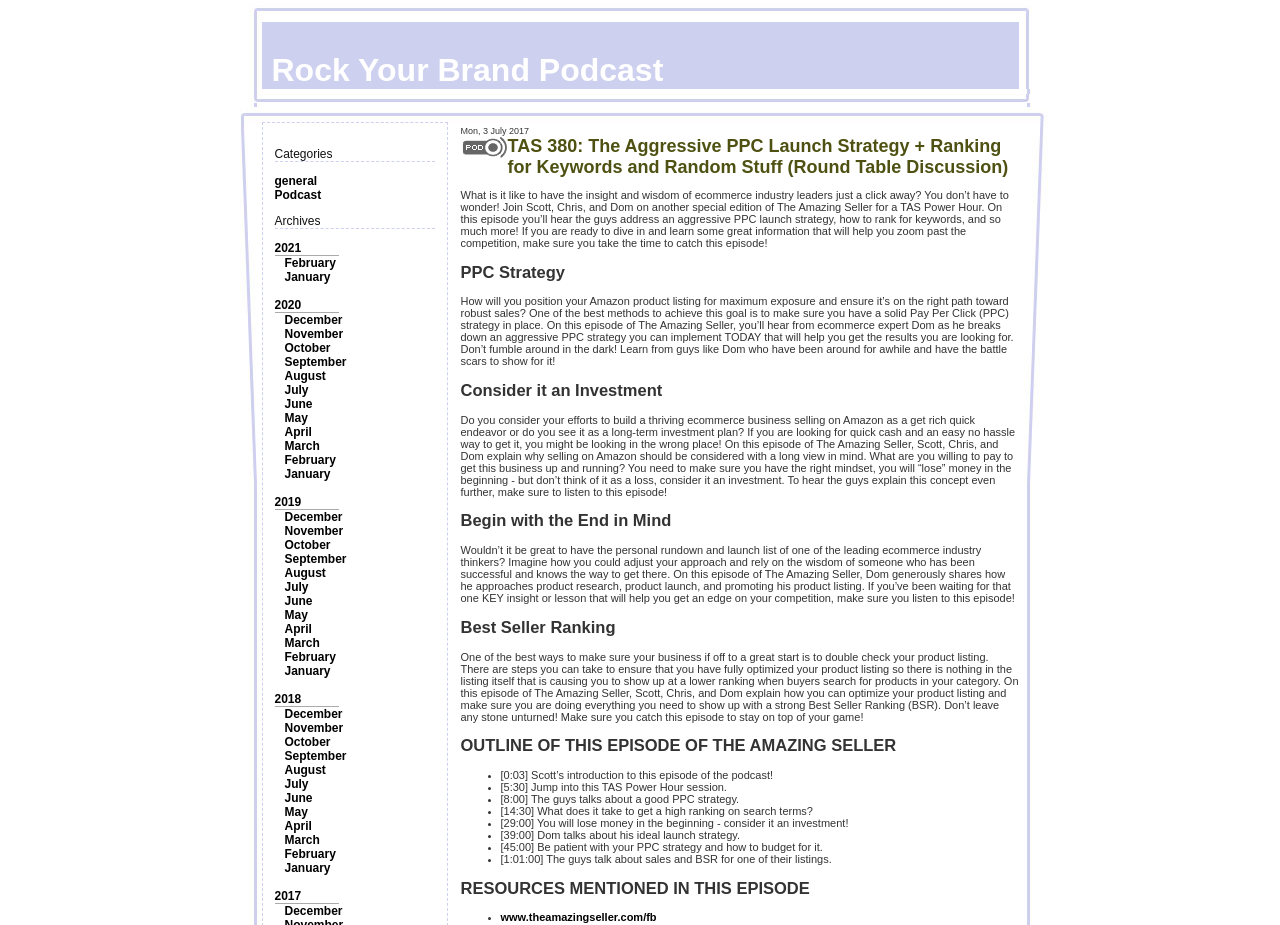Extract the bounding box coordinates for the described element: "October". The coordinates should be represented as four float numbers between 0 and 1: [left, top, right, bottom].

[0.222, 0.369, 0.258, 0.384]